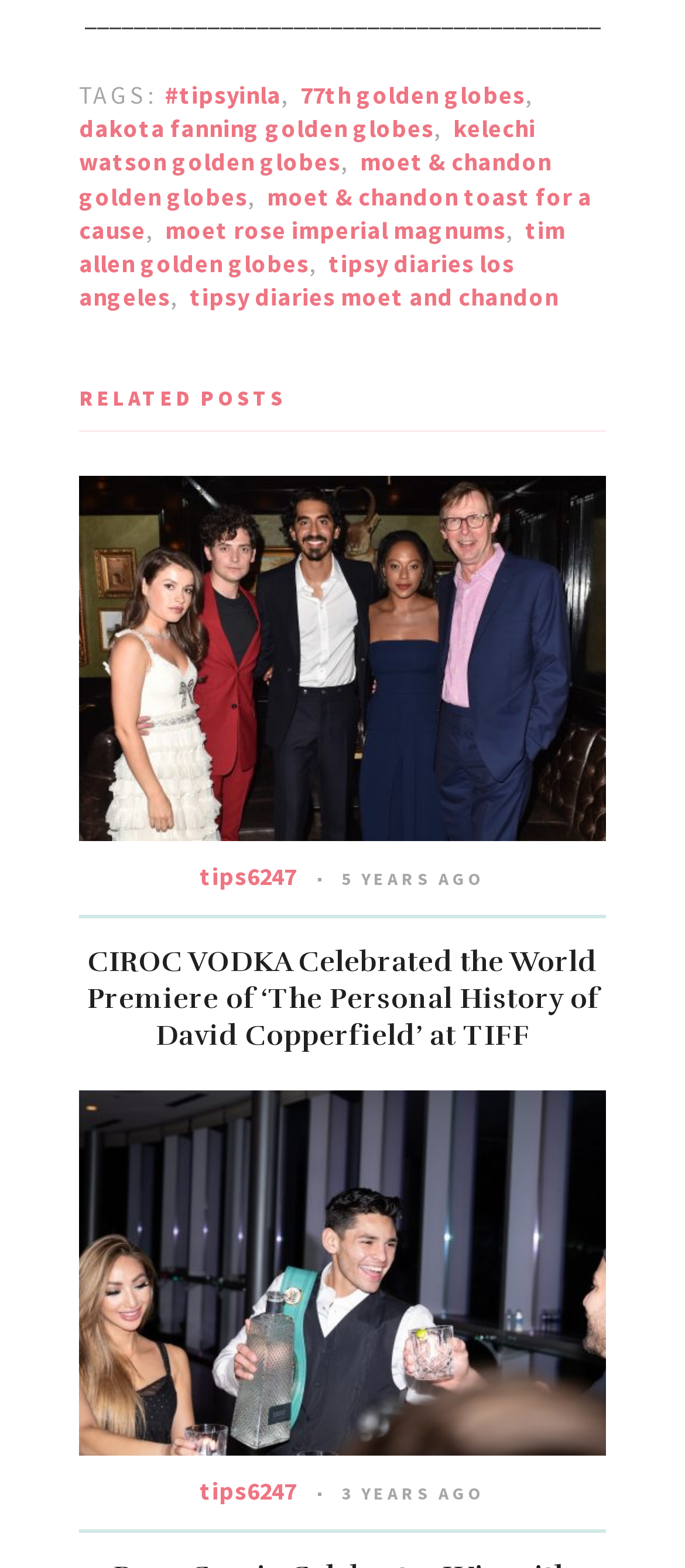Specify the bounding box coordinates of the element's area that should be clicked to execute the given instruction: "View the image of Cast at The Personal History of David Copperfield world premiere party". The coordinates should be four float numbers between 0 and 1, i.e., [left, top, right, bottom].

[0.115, 0.303, 0.885, 0.536]